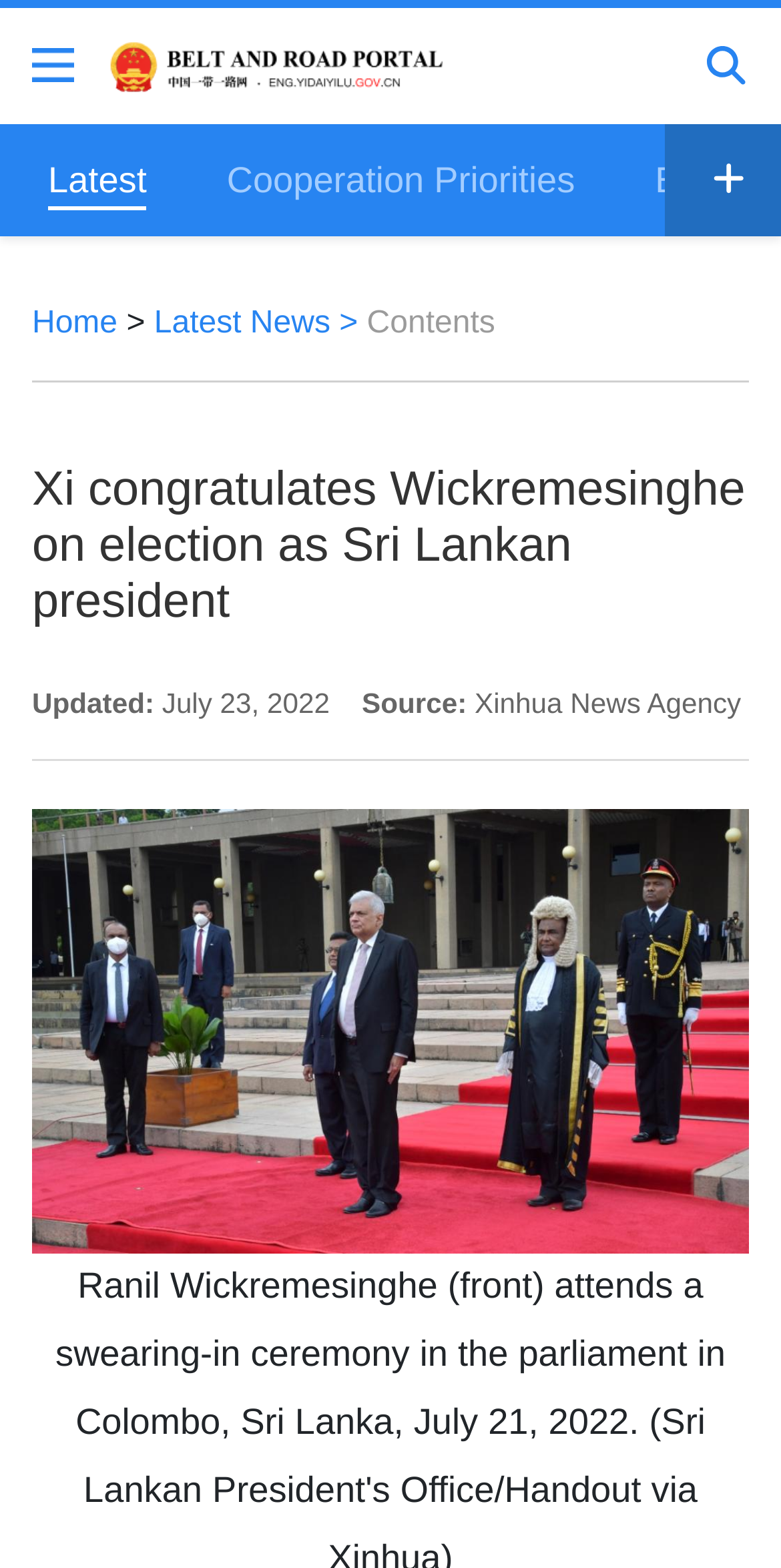What type of news is this webpage about?
Using the visual information, answer the question in a single word or phrase.

Latest News